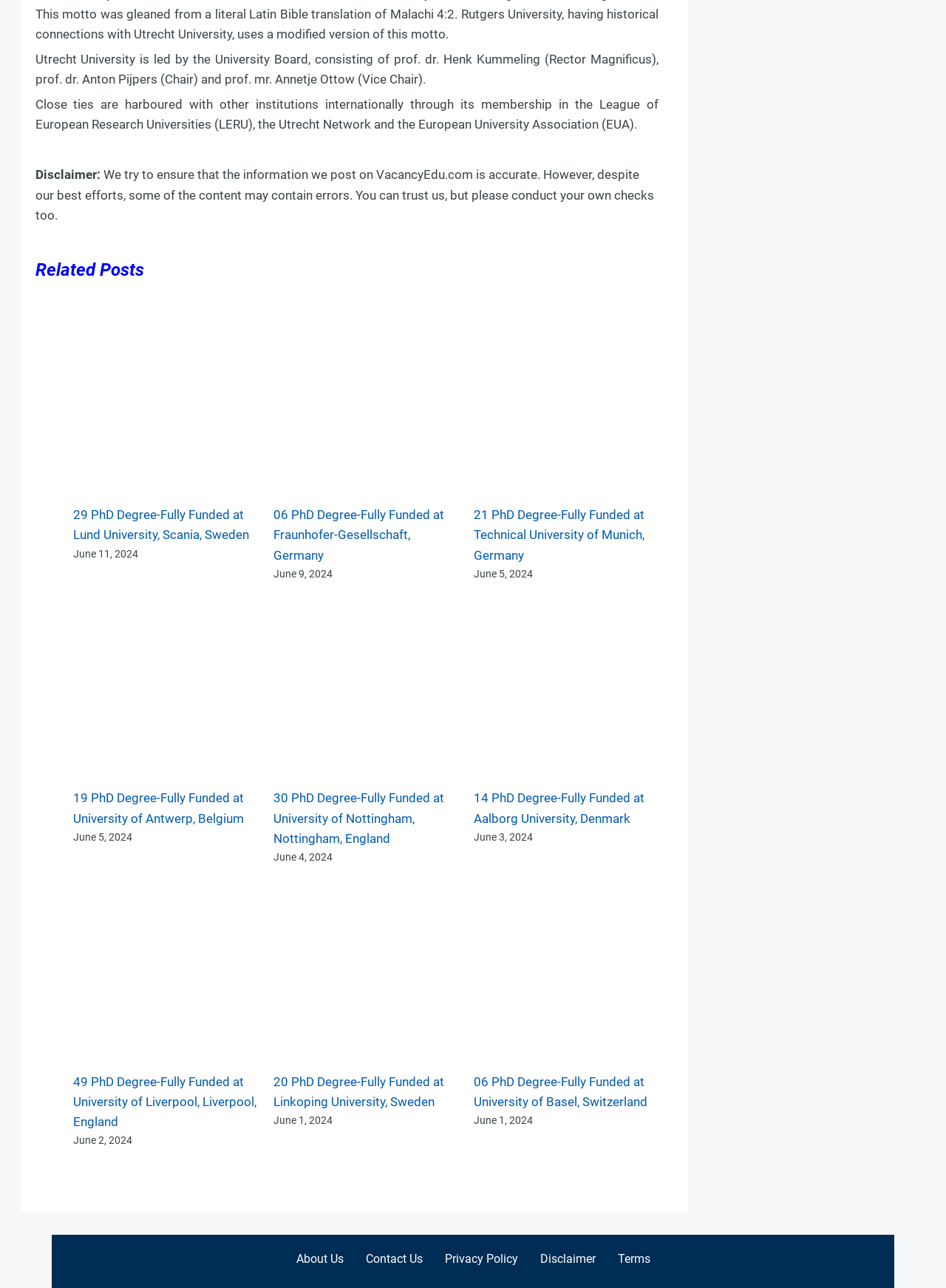Using details from the image, please answer the following question comprehensively:
How many PhD degree programs are listed on this webpage?

By counting the number of links and images on the webpage, I can see that there are 8 PhD degree programs listed, each with a corresponding image and link.